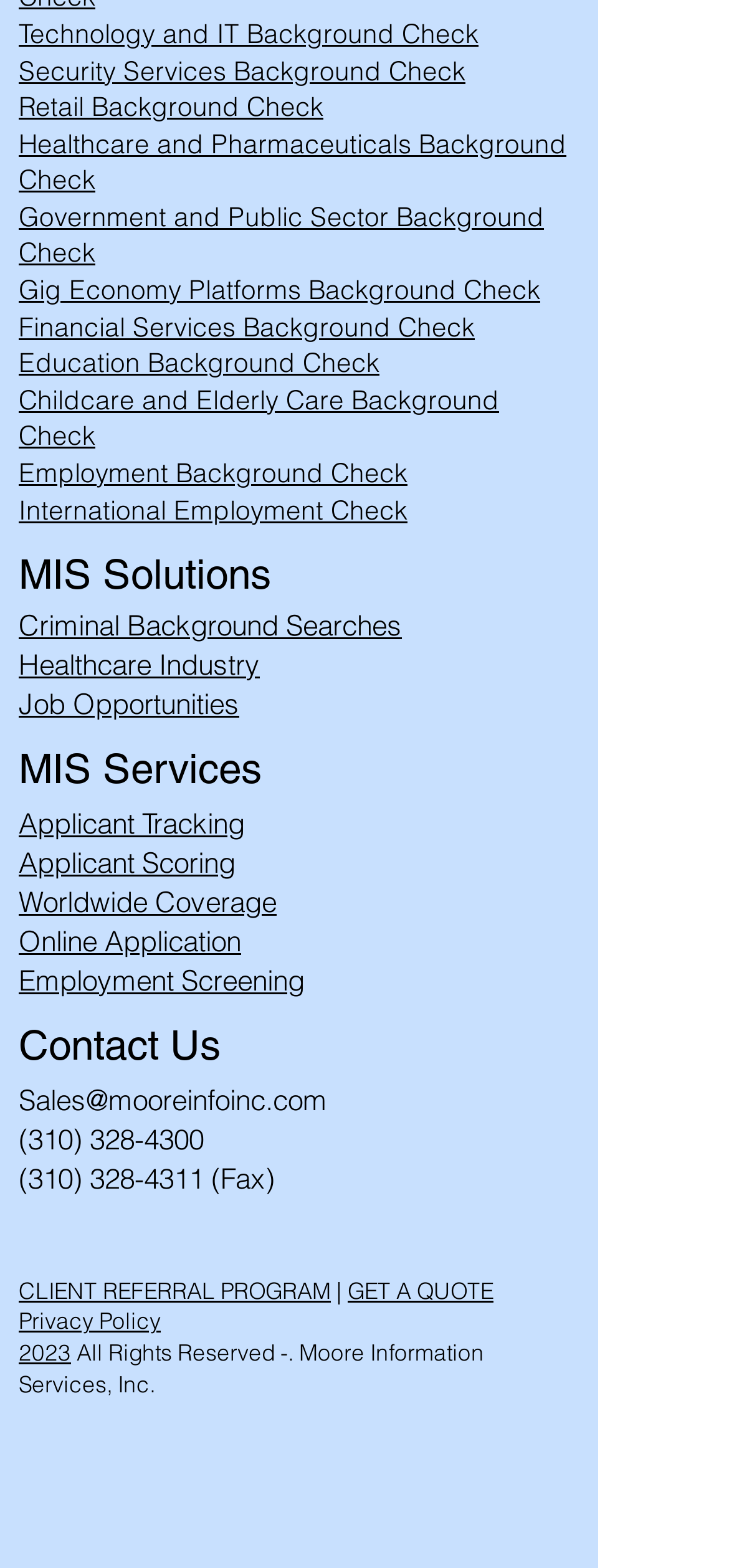Please locate the clickable area by providing the bounding box coordinates to follow this instruction: "Click on Technology and IT Background Check".

[0.026, 0.011, 0.656, 0.032]